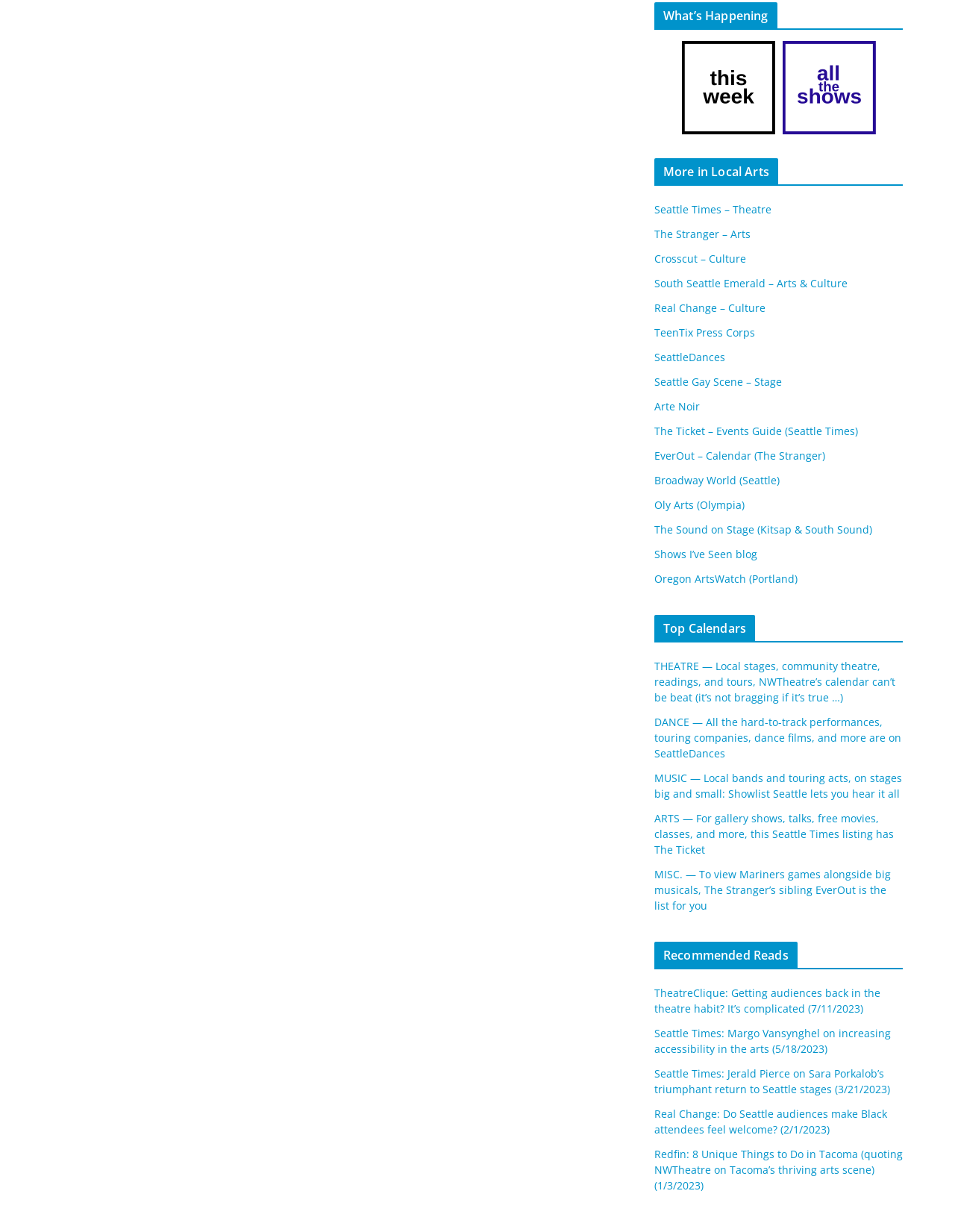Use the details in the image to answer the question thoroughly: 
What is the topic of the article by Margo Vansynghel?

In the 'Recommended Reads' section, there is a link to an article by Margo Vansynghel in the Seattle Times, which discusses increasing accessibility in the arts.